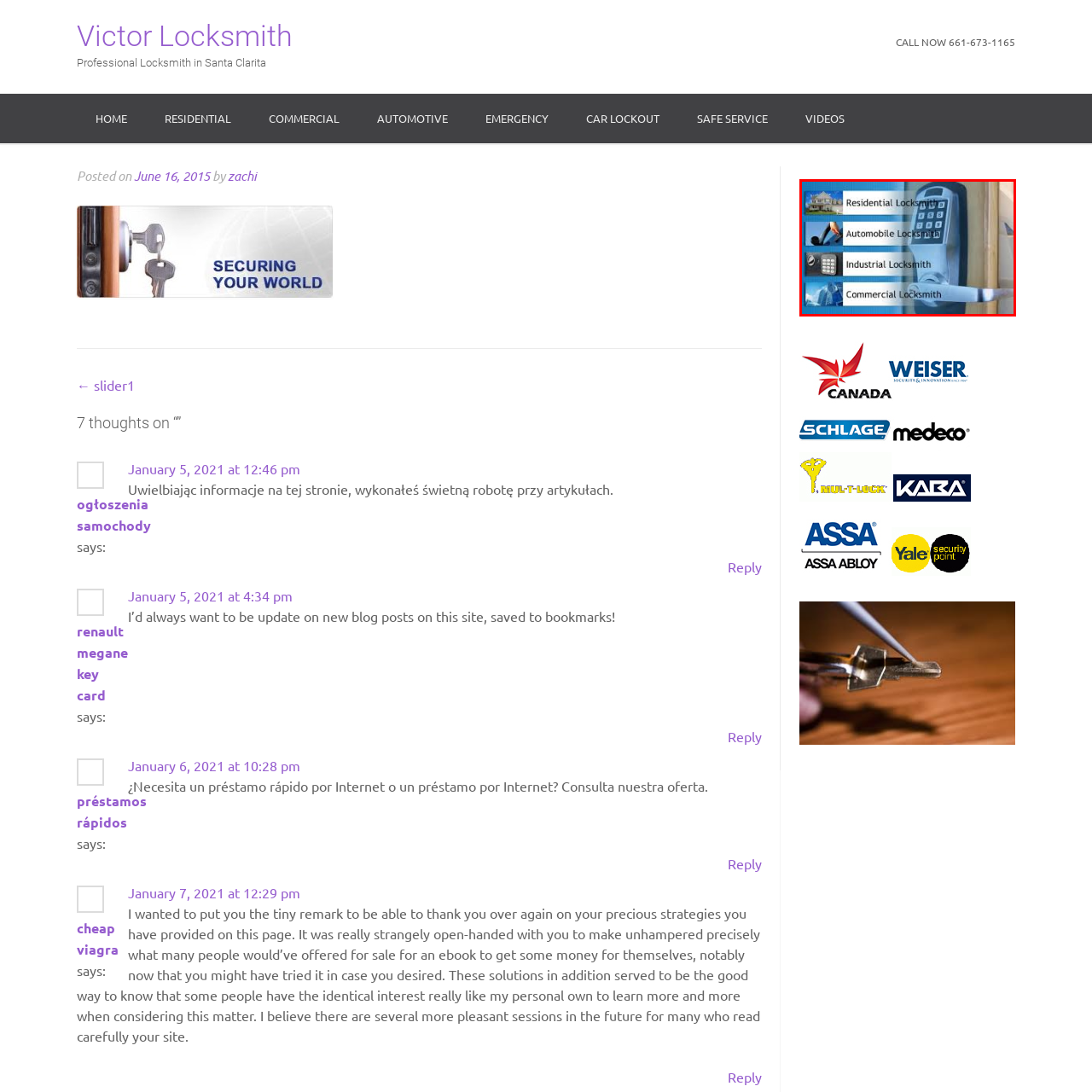Please analyze the portion of the image highlighted by the red bounding box and respond to the following question with a detailed explanation based on what you see: What is the symbol for Automobile Locksmith?

The Automobile Locksmith section is featured with a hand using a key fob, which suggests assistance for car lockouts and key replacements. This symbol is used to represent the service offered by Victor Locksmith for automobile-related lock issues.